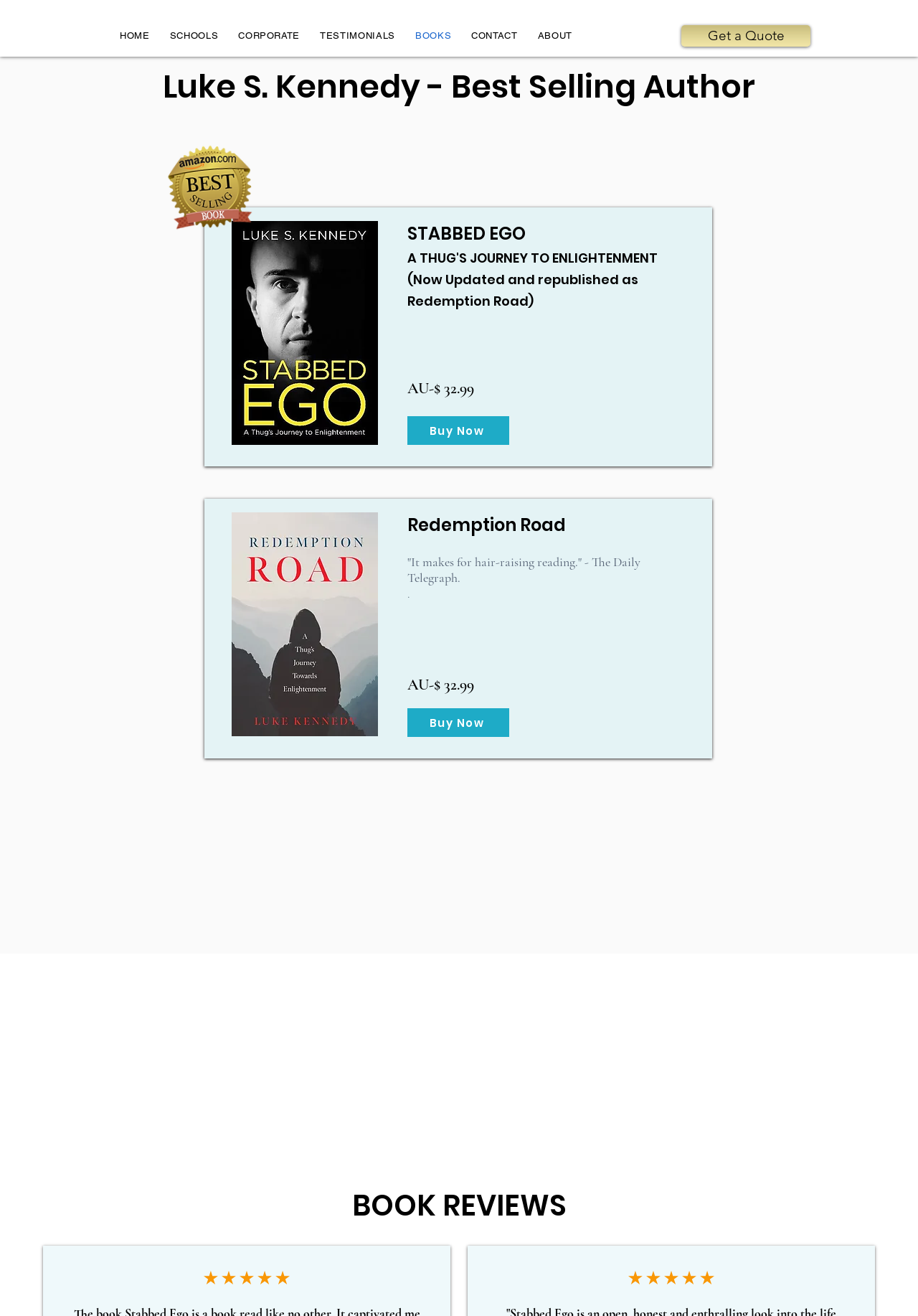Based on the image, please elaborate on the answer to the following question:
Who is the author of this book?

The answer can be found by looking at the heading element that says 'Luke S. Kennedy - Best Selling Author'. This heading is located near the top of the page and is a prominent feature, indicating that Luke S. Kennedy is the author of the book.